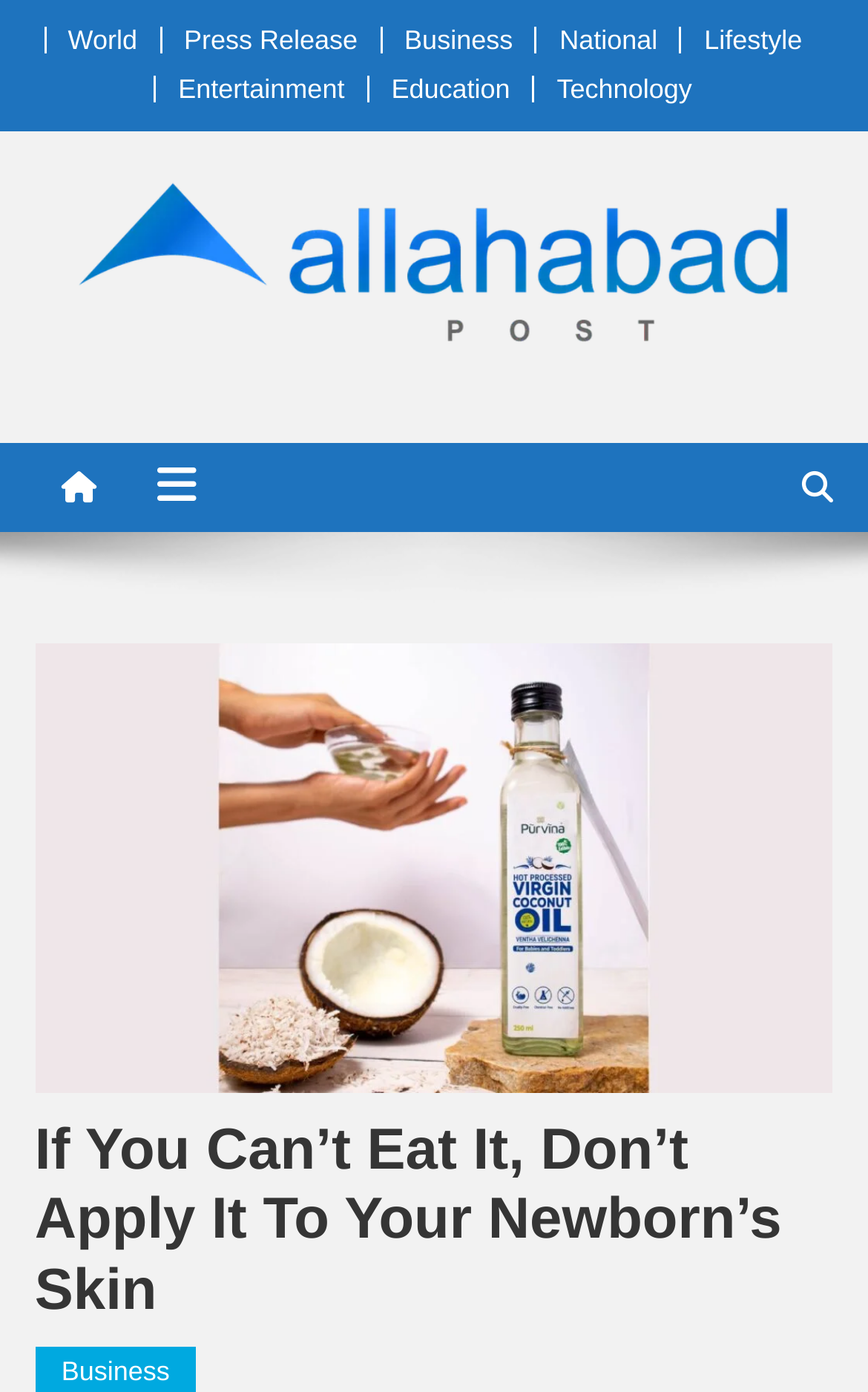Please reply to the following question using a single word or phrase: 
What is the name of the website?

Allahabad Post